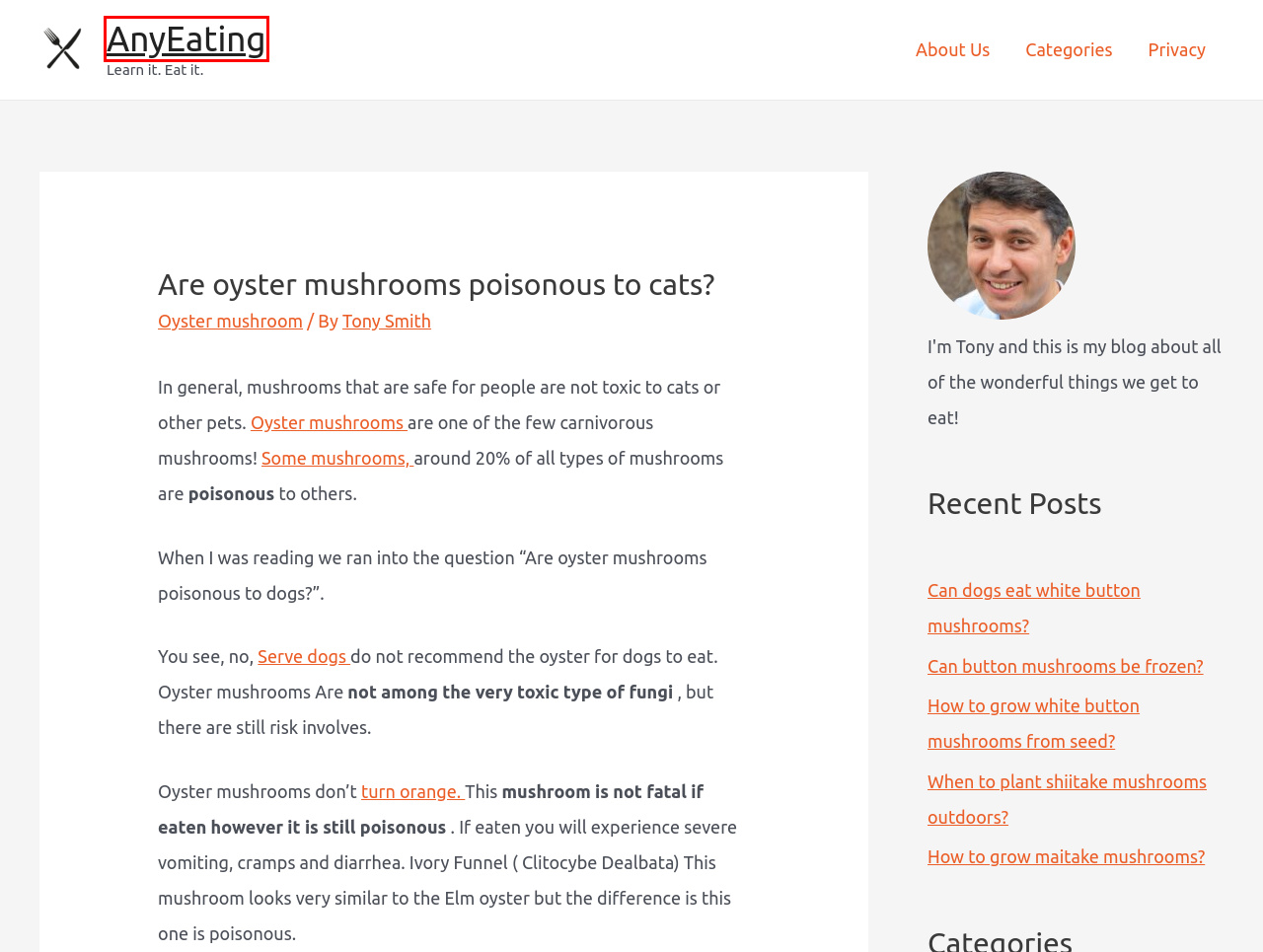You are provided a screenshot of a webpage featuring a red bounding box around a UI element. Choose the webpage description that most accurately represents the new webpage after clicking the element within the red bounding box. Here are the candidates:
A. Can dogs eat white button mushrooms? - AnyEating
B. About Us - AnyEating
C. AnyEating - Learn it. Eat it.
D. How to grow maitake mushrooms? - AnyEating
E. Are oyster mushrooms bad if they turn brown? - AnyEating
F. When to plant shiitake mushrooms outdoors? - AnyEating
G. Tony Smith - AnyEating
H. How to grow oyster mushroom log? - AnyEating

C